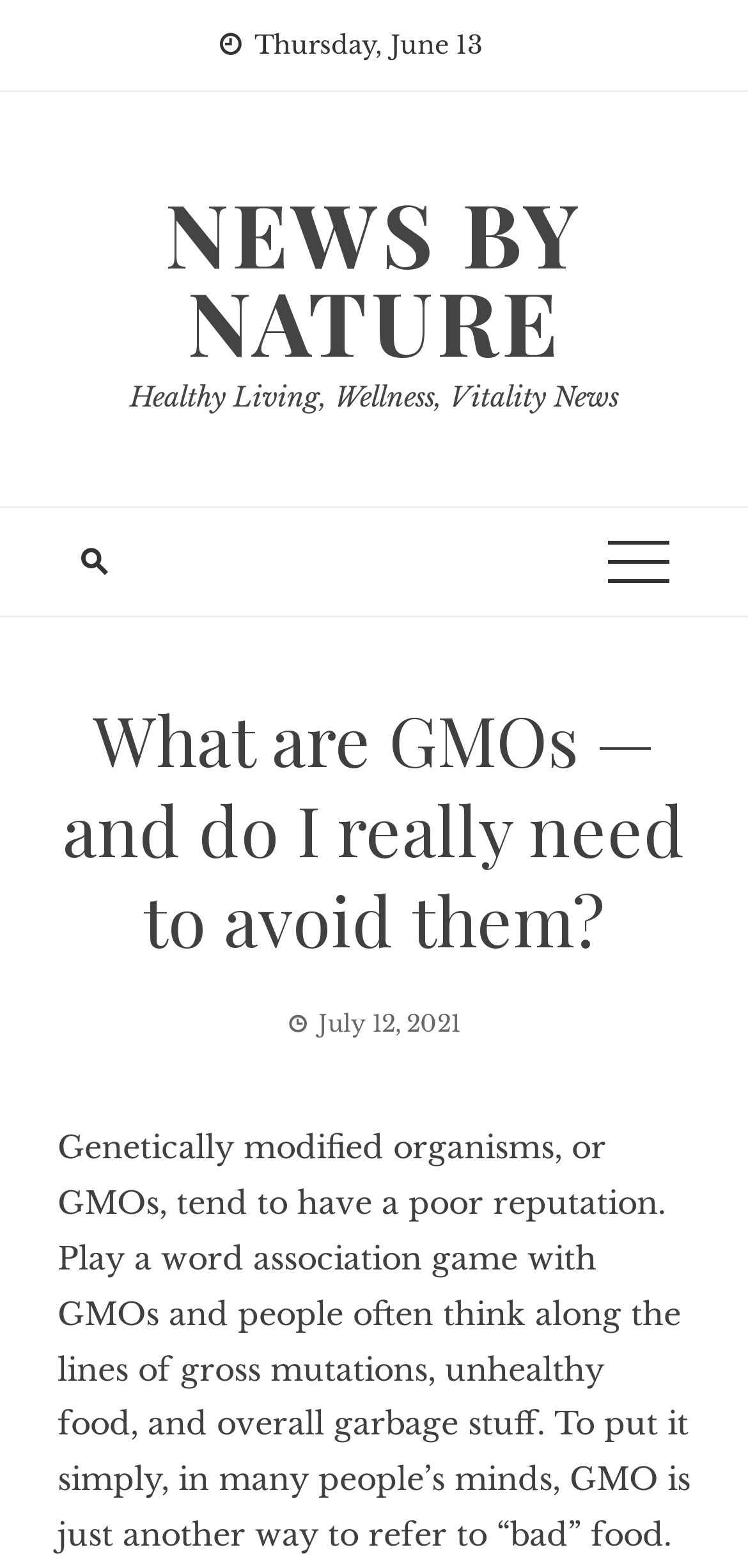Given the webpage screenshot, identify the bounding box of the UI element that matches this description: "Healthy Living, Wellness, Vitality News".

[0.173, 0.243, 0.827, 0.265]